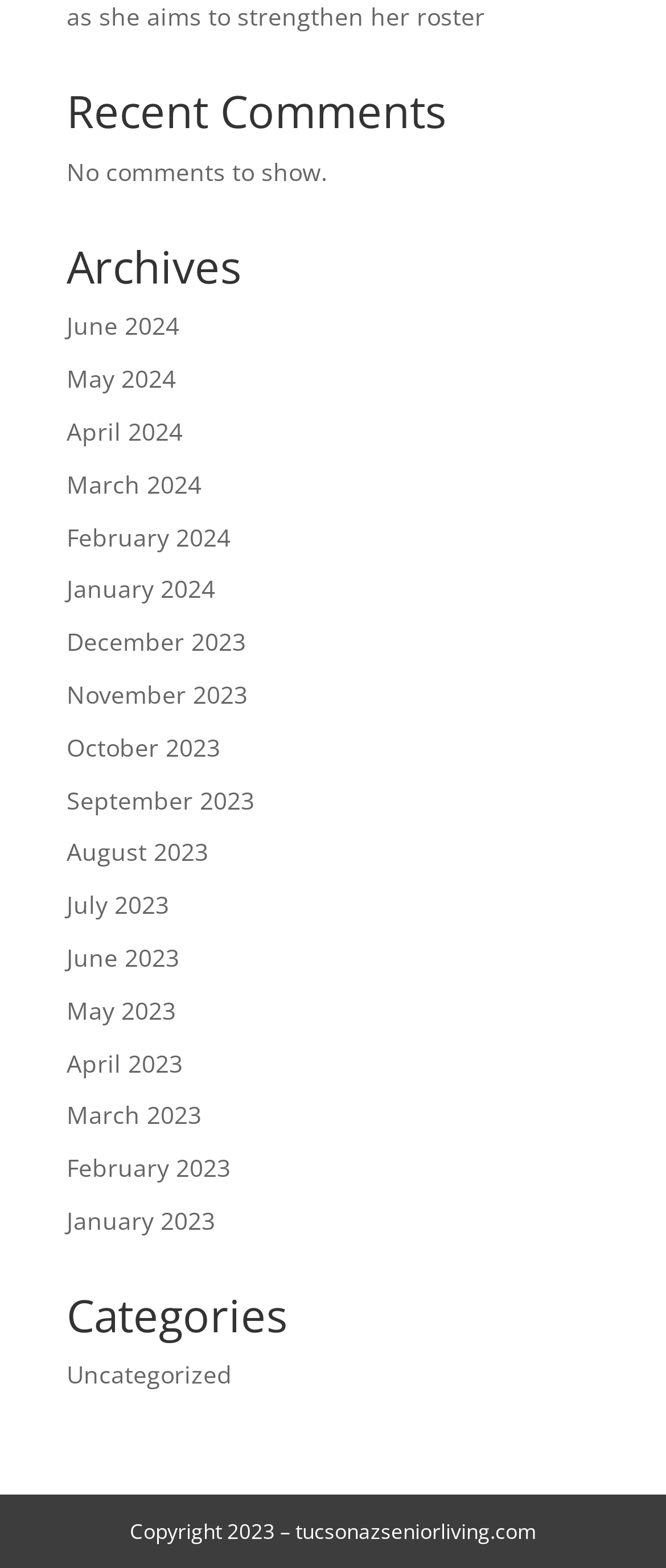What are the archives organized by?
From the image, respond using a single word or phrase.

Months